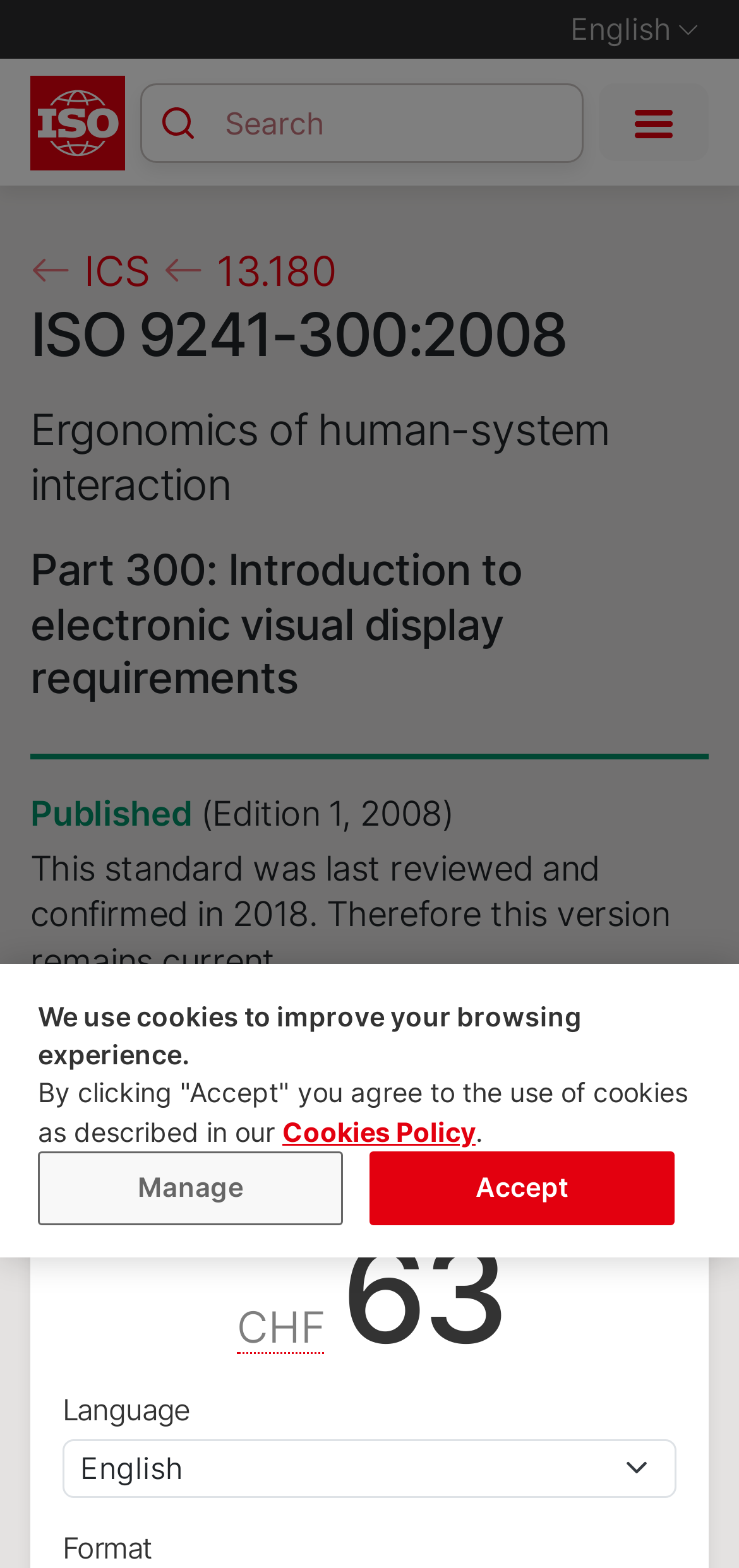Identify the main heading from the webpage and provide its text content.

ISO 9241-300:2008
Ergonomics of human-system interaction
Part 300: Introduction to electronic visual display requirements